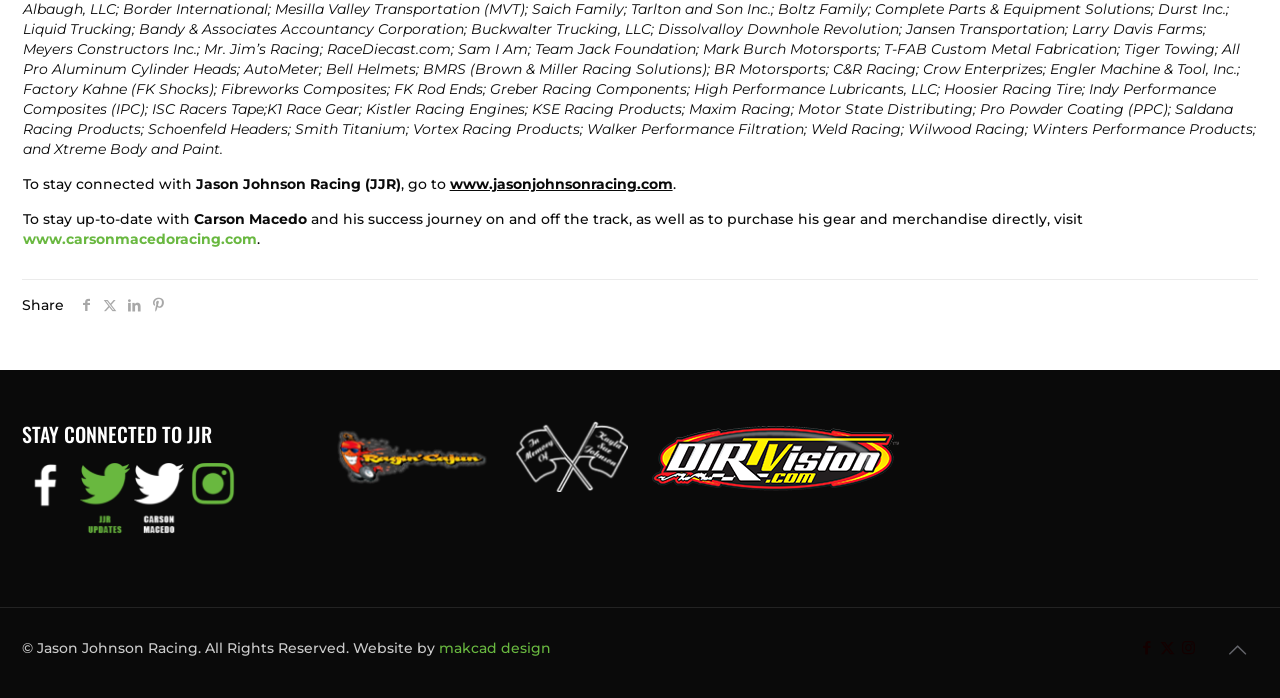Based on the image, please elaborate on the answer to the following question:
What is the name of the racing team?

The name of the racing team can be found in the static text element 'Jason Johnson Racing (JJR)' which is located at the top of the webpage.